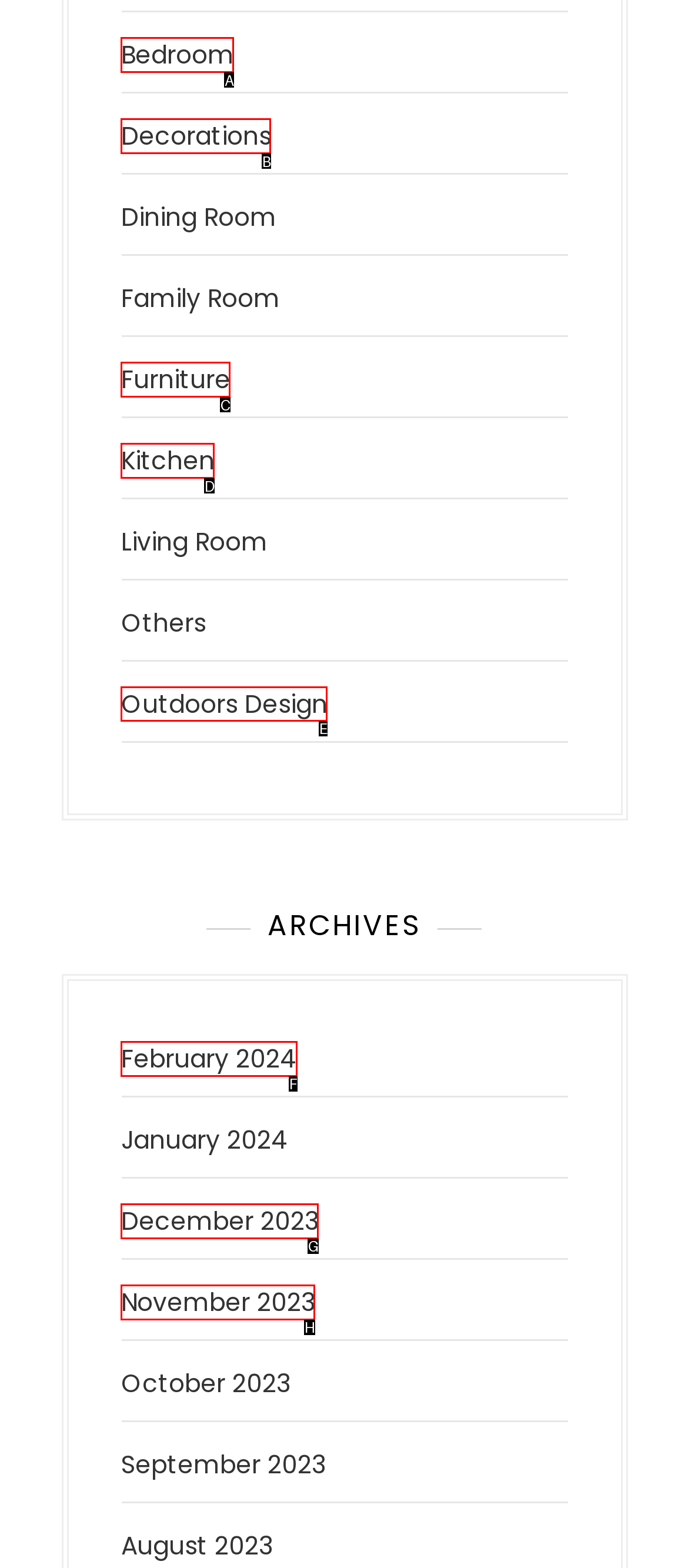Which HTML element should be clicked to complete the task: Explore Outdoors Design? Answer with the letter of the corresponding option.

E